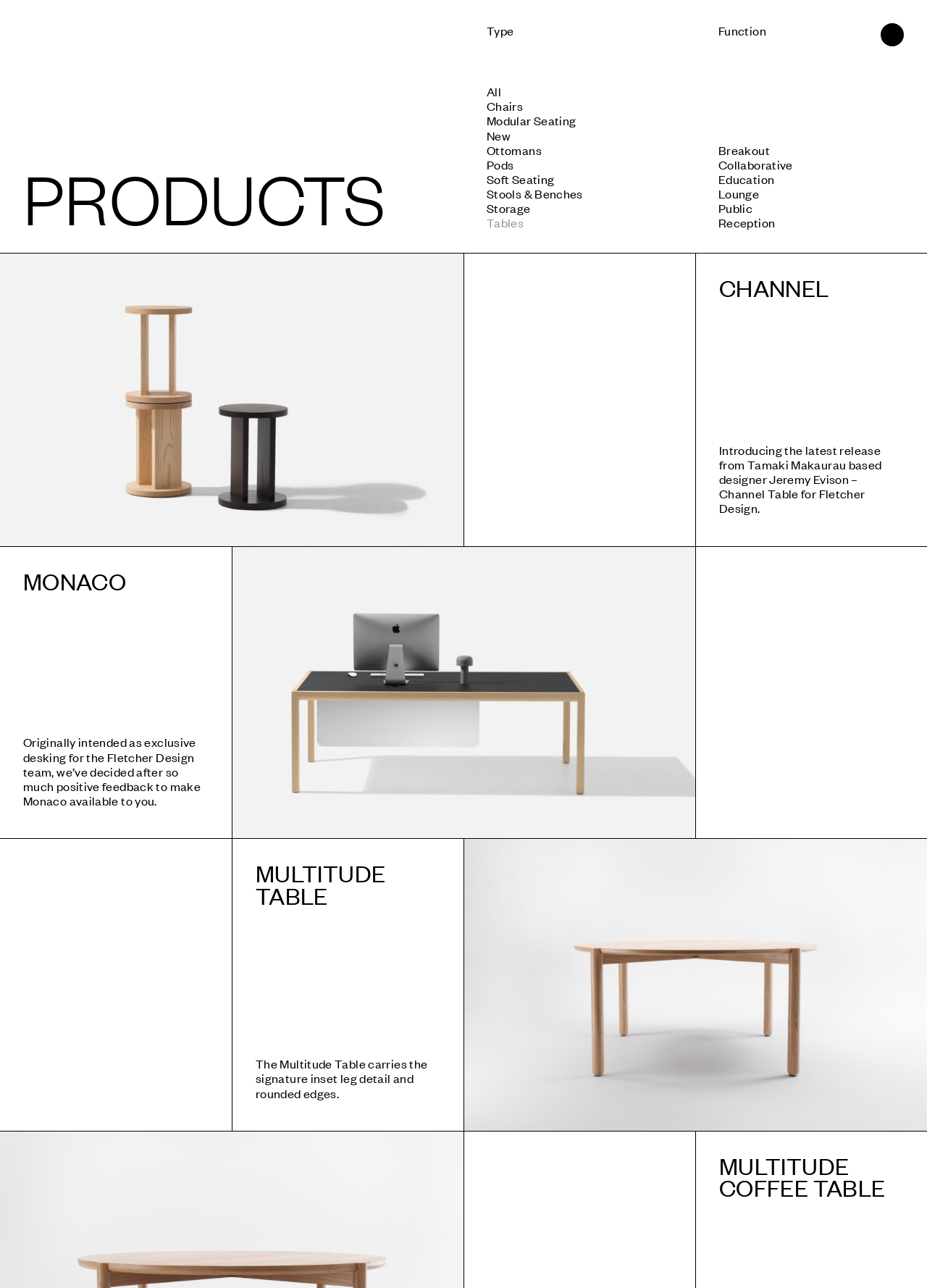Analyze the image and provide a detailed answer to the question: How many tables are listed on the webpage?

I counted the number of table-related links on the webpage, which are 'Channel Table', 'Multitude Table', and 'Multitude Coffee Table'. There are 3 tables listed on the webpage.